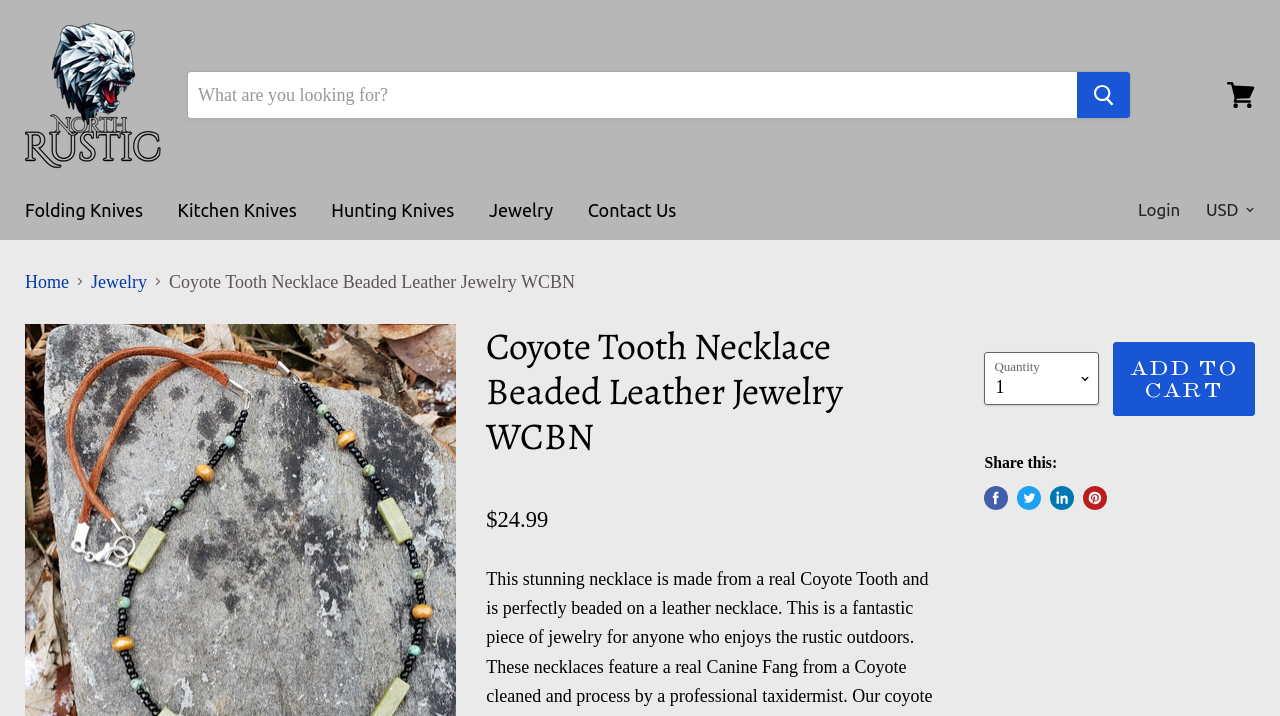Identify the bounding box for the UI element described as: "Share on Facebook". Ensure the coordinates are four float numbers between 0 and 1, formatted as [left, top, right, bottom].

[0.769, 0.679, 0.788, 0.712]